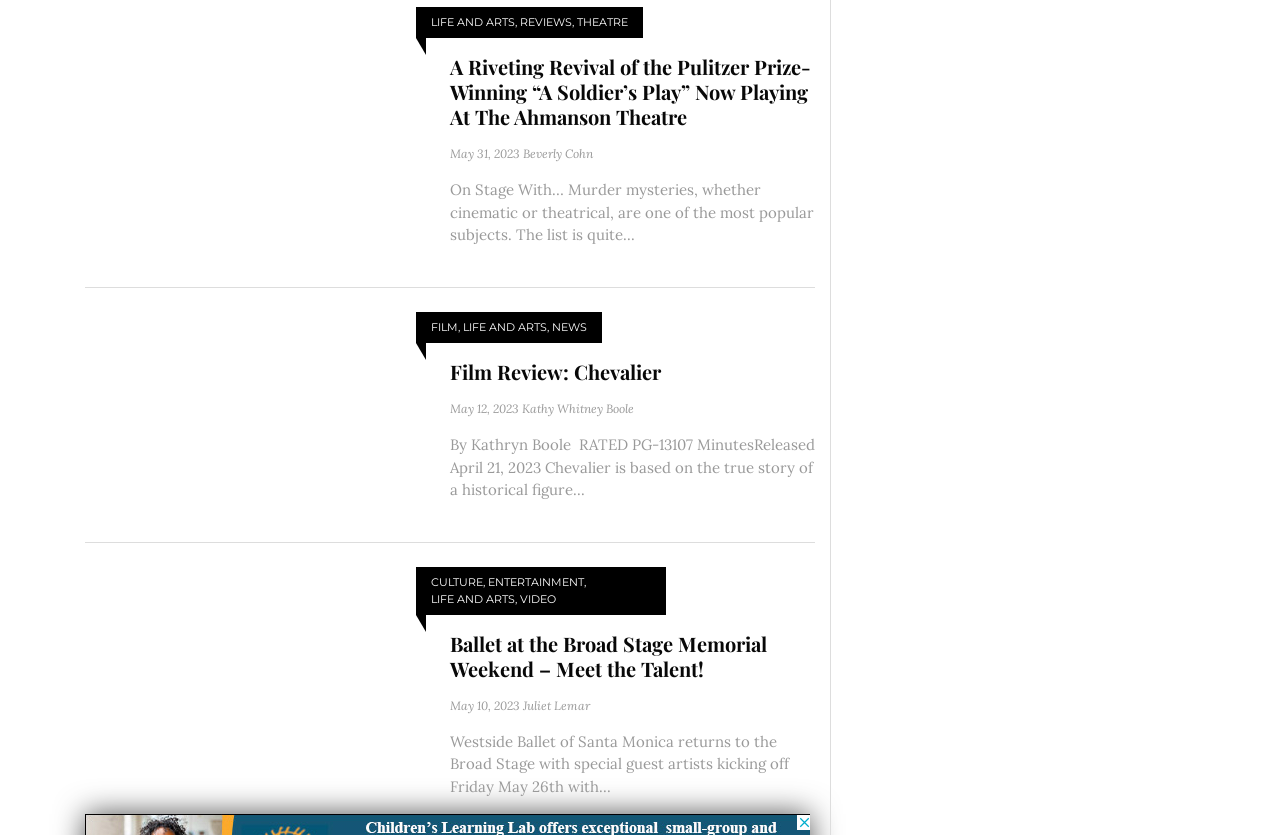What are the categories listed at the top of the webpage?
Using the image as a reference, give a one-word or short phrase answer.

LIFE AND ARTS, REVIEWS, THEATRE